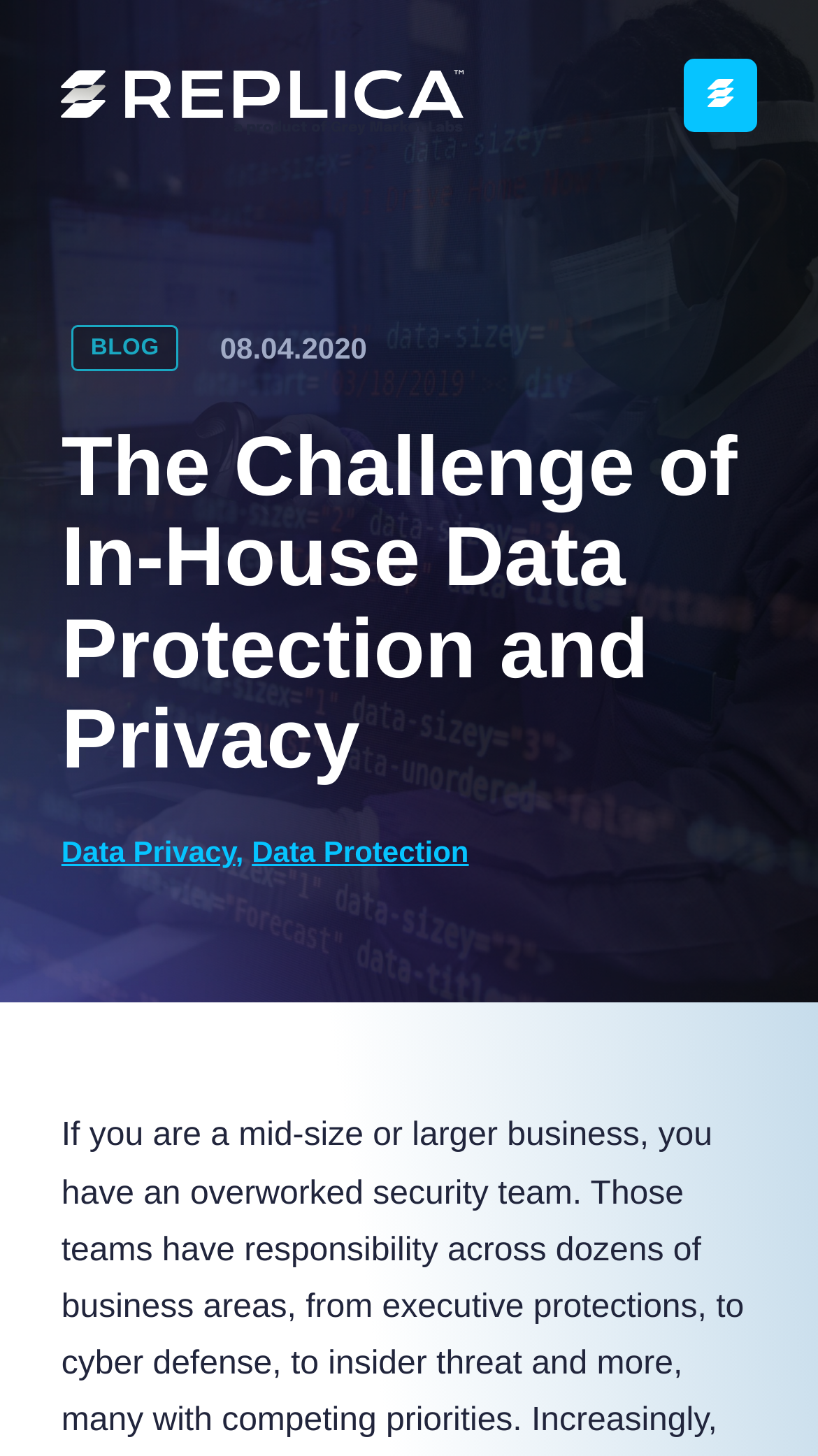What is the section above the main heading?
Respond to the question with a single word or phrase according to the image.

Blog